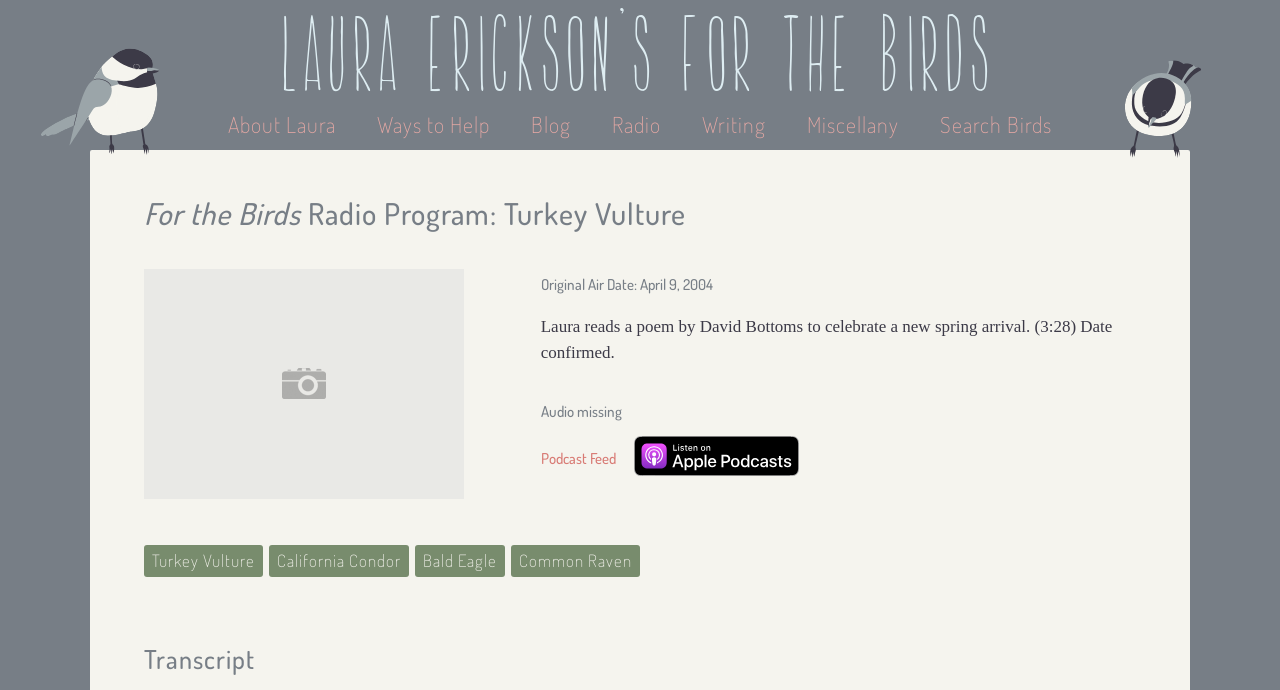Identify the bounding box coordinates for the element you need to click to achieve the following task: "visit Laura Erickson's homepage". Provide the bounding box coordinates as four float numbers between 0 and 1, in the form [left, top, right, bottom].

[0.217, 0.007, 0.783, 0.133]